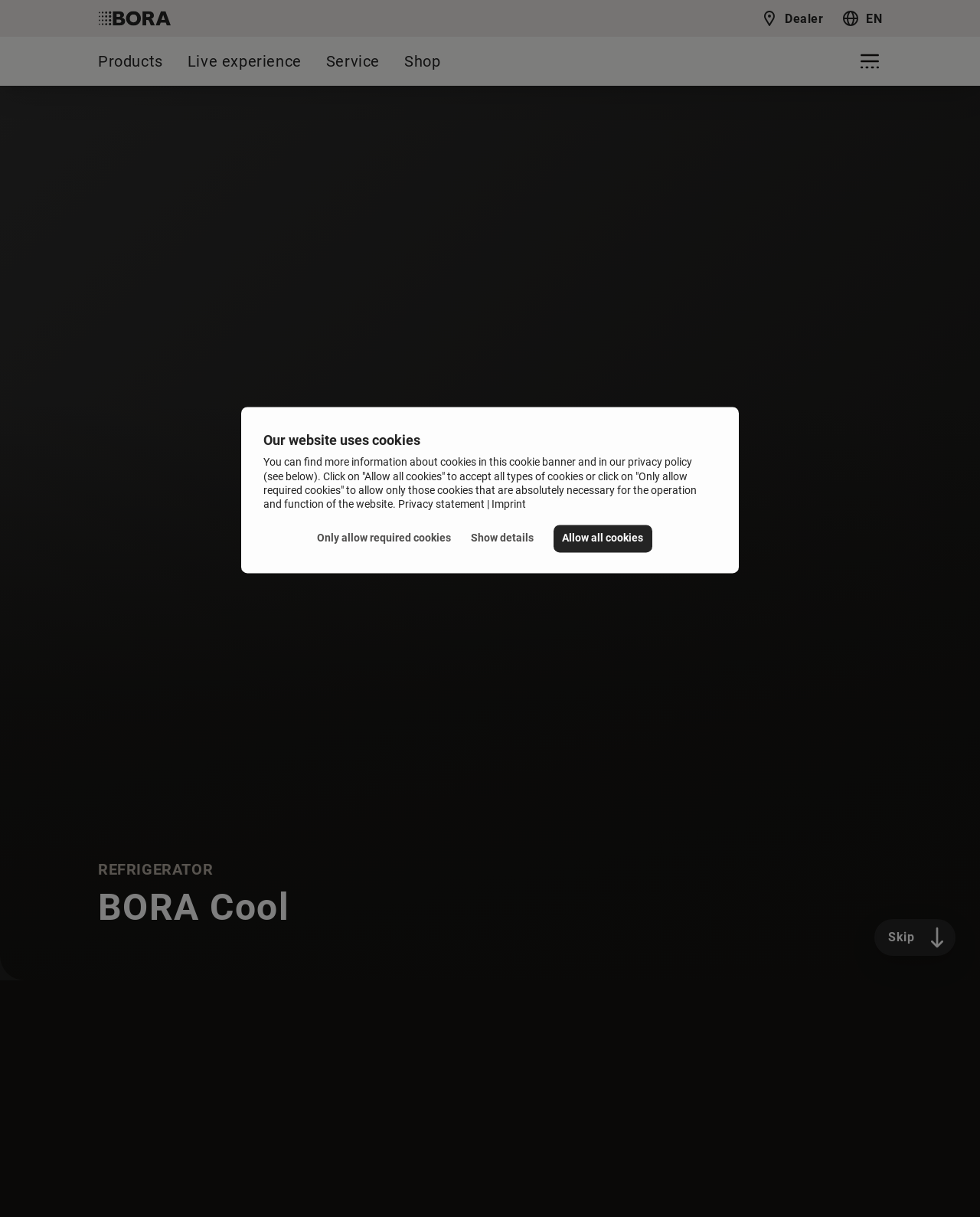Please specify the bounding box coordinates of the element that should be clicked to execute the given instruction: 'Go to 'Products''. Ensure the coordinates are four float numbers between 0 and 1, expressed as [left, top, right, bottom].

[0.1, 0.041, 0.166, 0.06]